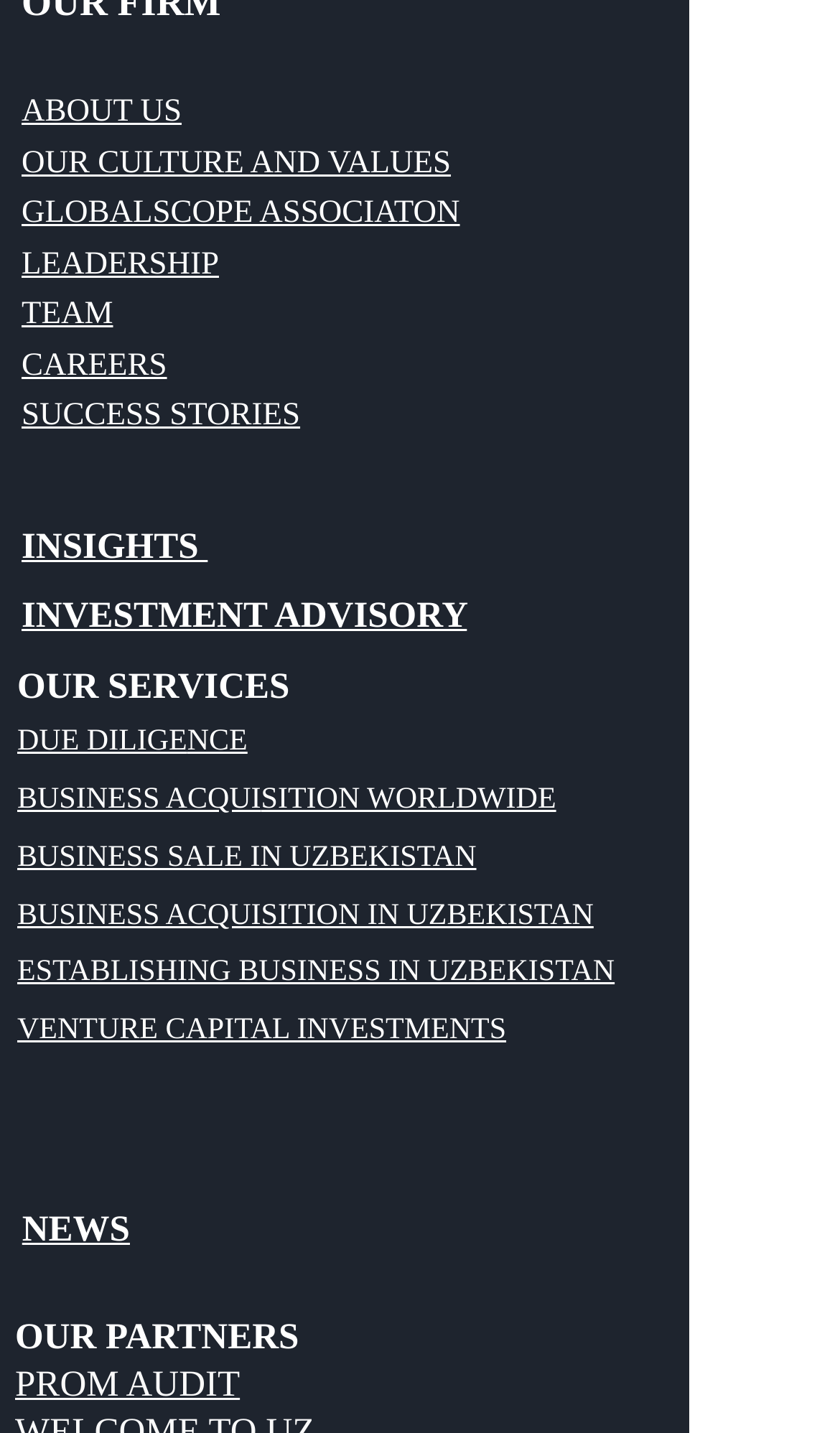What is the last link on the webpage?
Using the image as a reference, give a one-word or short phrase answer.

PROM AUDIT